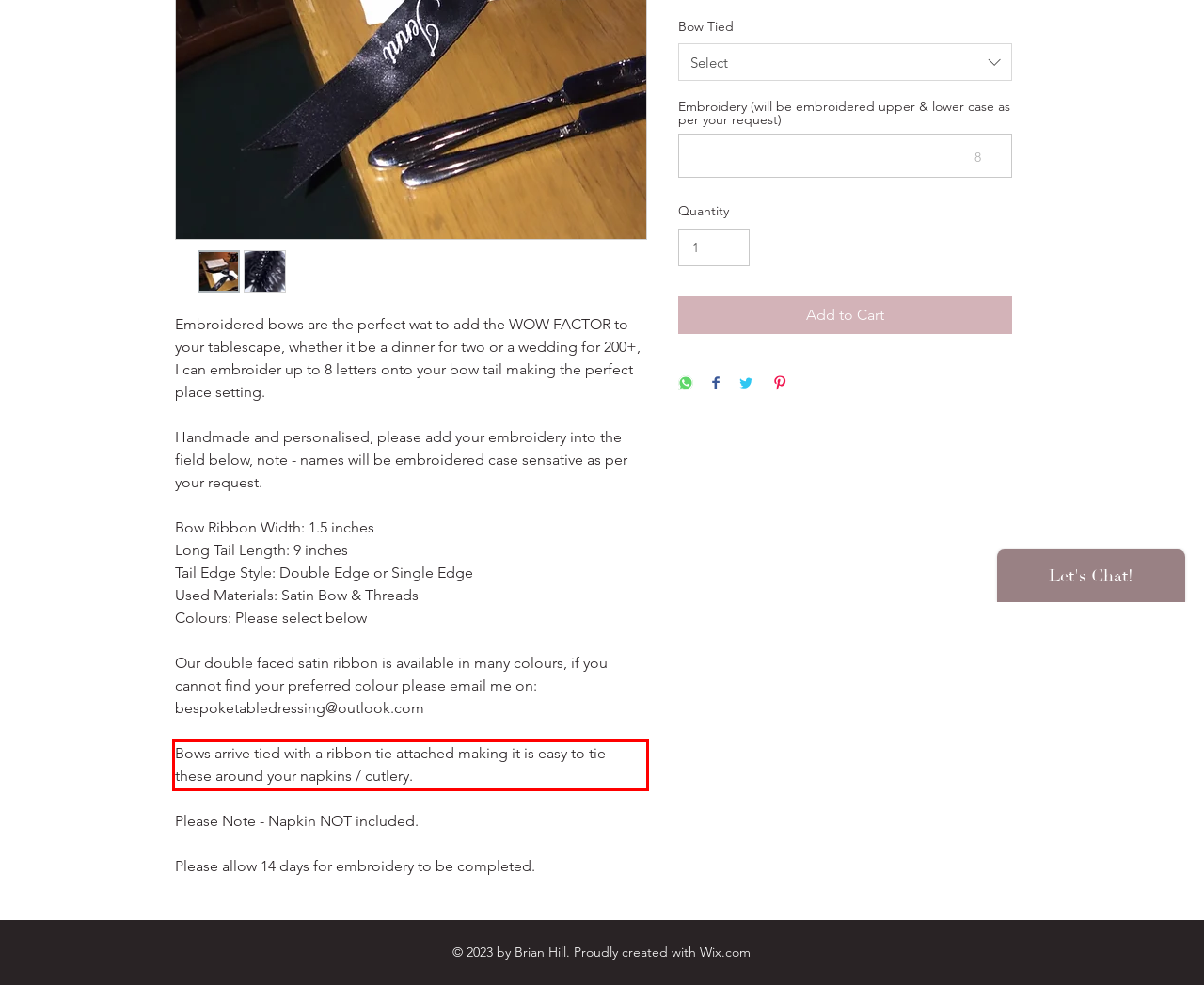Given a screenshot of a webpage, locate the red bounding box and extract the text it encloses.

Bows arrive tied with a ribbon tie attached making it is easy to tie these around your napkins / cutlery.